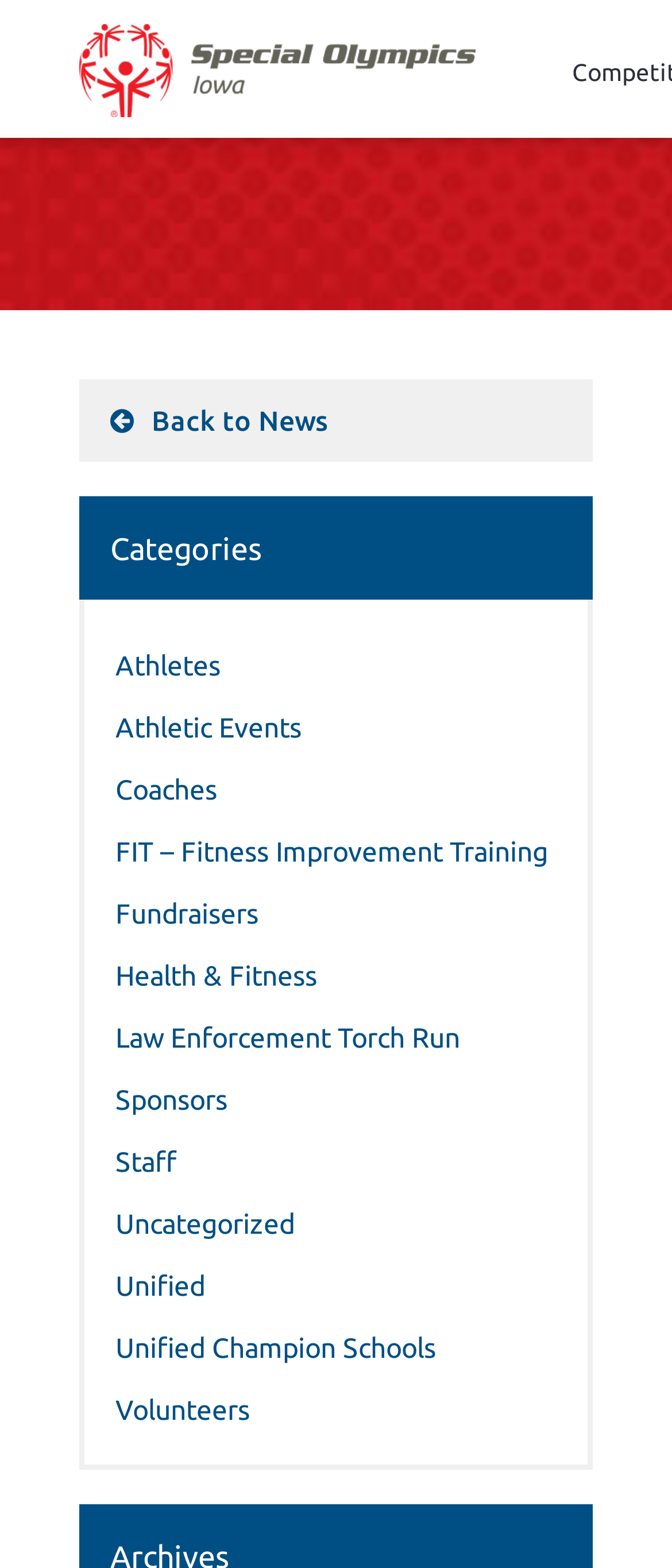Predict the bounding box coordinates of the UI element that matches this description: "Law Enforcement Torch Run". The coordinates should be in the format [left, top, right, bottom] with each value between 0 and 1.

[0.172, 0.652, 0.685, 0.671]